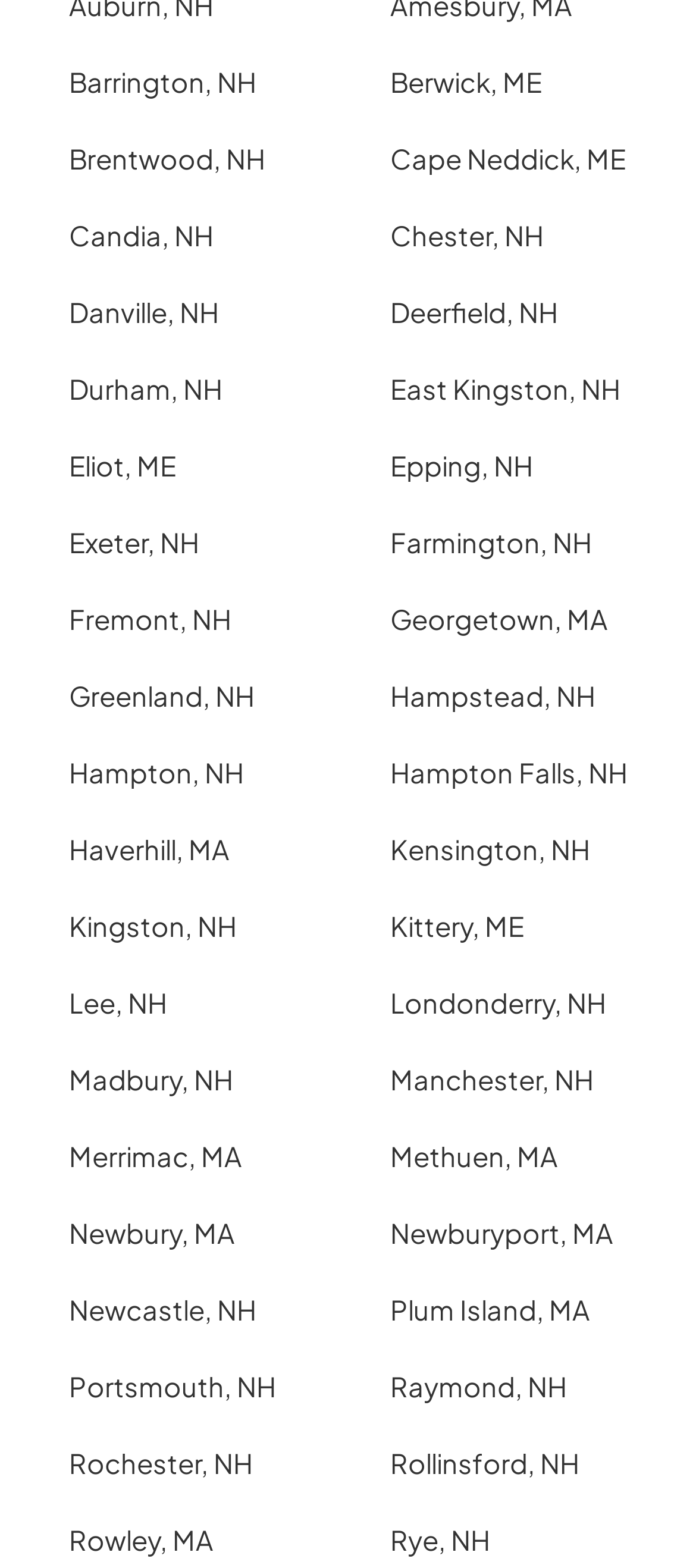Identify the coordinates of the bounding box for the element described below: "Rollinsford, NH". Return the coordinates as four float numbers between 0 and 1: [left, top, right, bottom].

[0.5, 0.916, 0.962, 0.948]